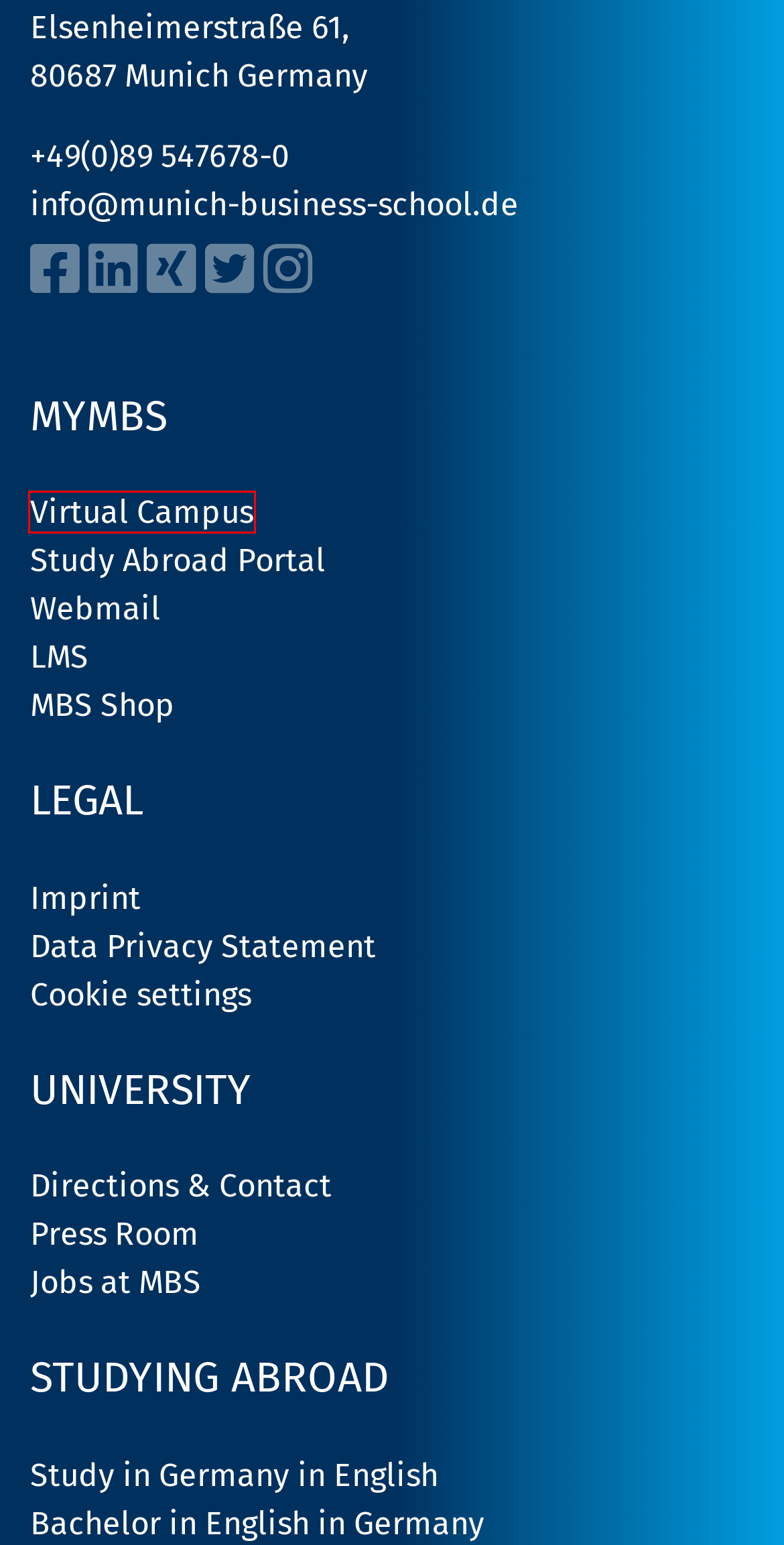Analyze the given webpage screenshot and identify the UI element within the red bounding box. Select the webpage description that best matches what you expect the new webpage to look like after clicking the element. Here are the candidates:
A. XING
B. Munch Business School - Privacy Policy
C. Munich Business School
D. About us
E. Rankings, Awards and Accreditations | Munich Business School
F. Virtual Campus
G. Redirecting
H. Why you should study for an English-taught masters in Germany

F